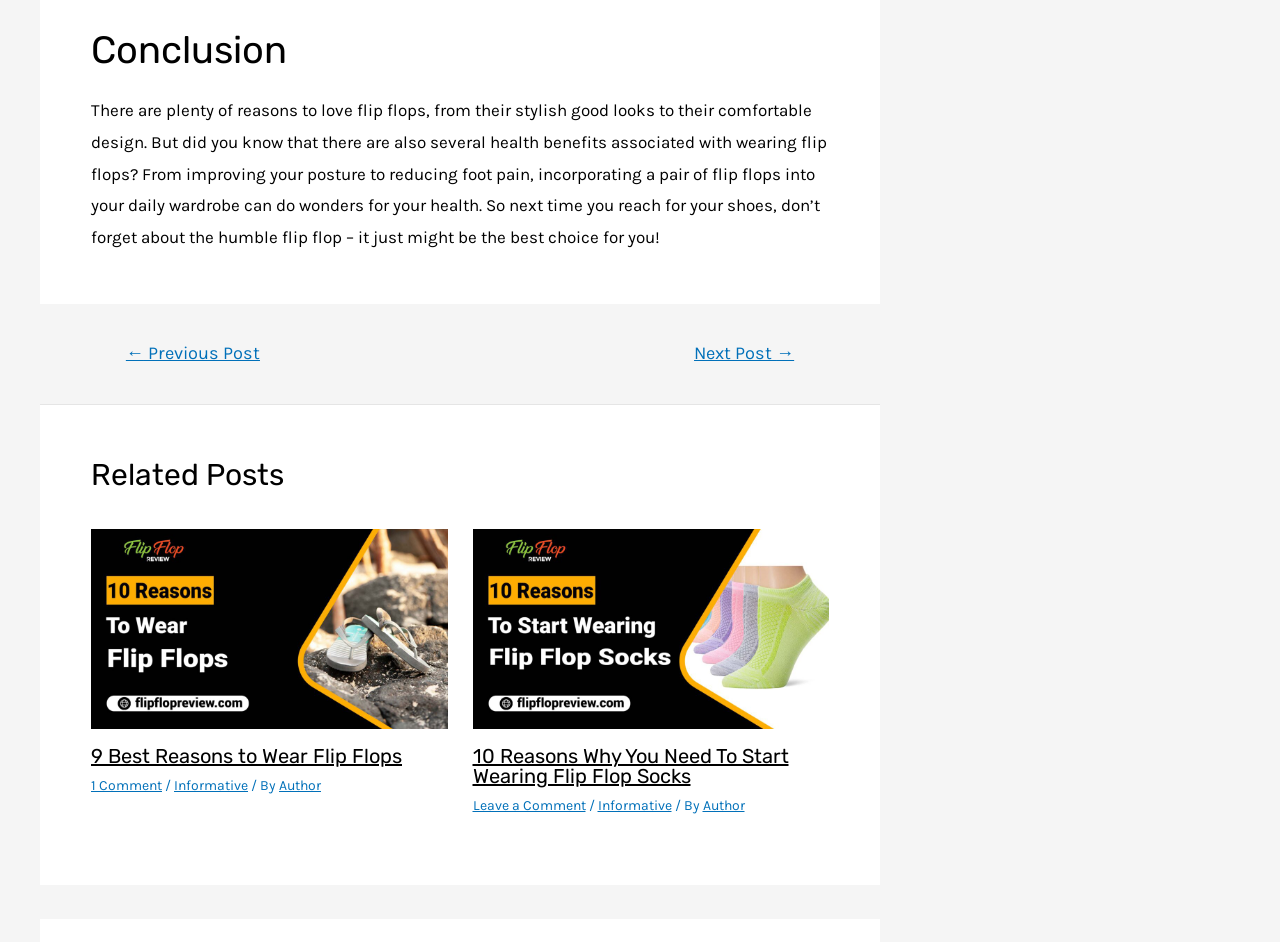Find the bounding box of the UI element described as: "title="View Guest Teacher's profile"". The bounding box coordinates should be given as four float values between 0 and 1, i.e., [left, top, right, bottom].

None